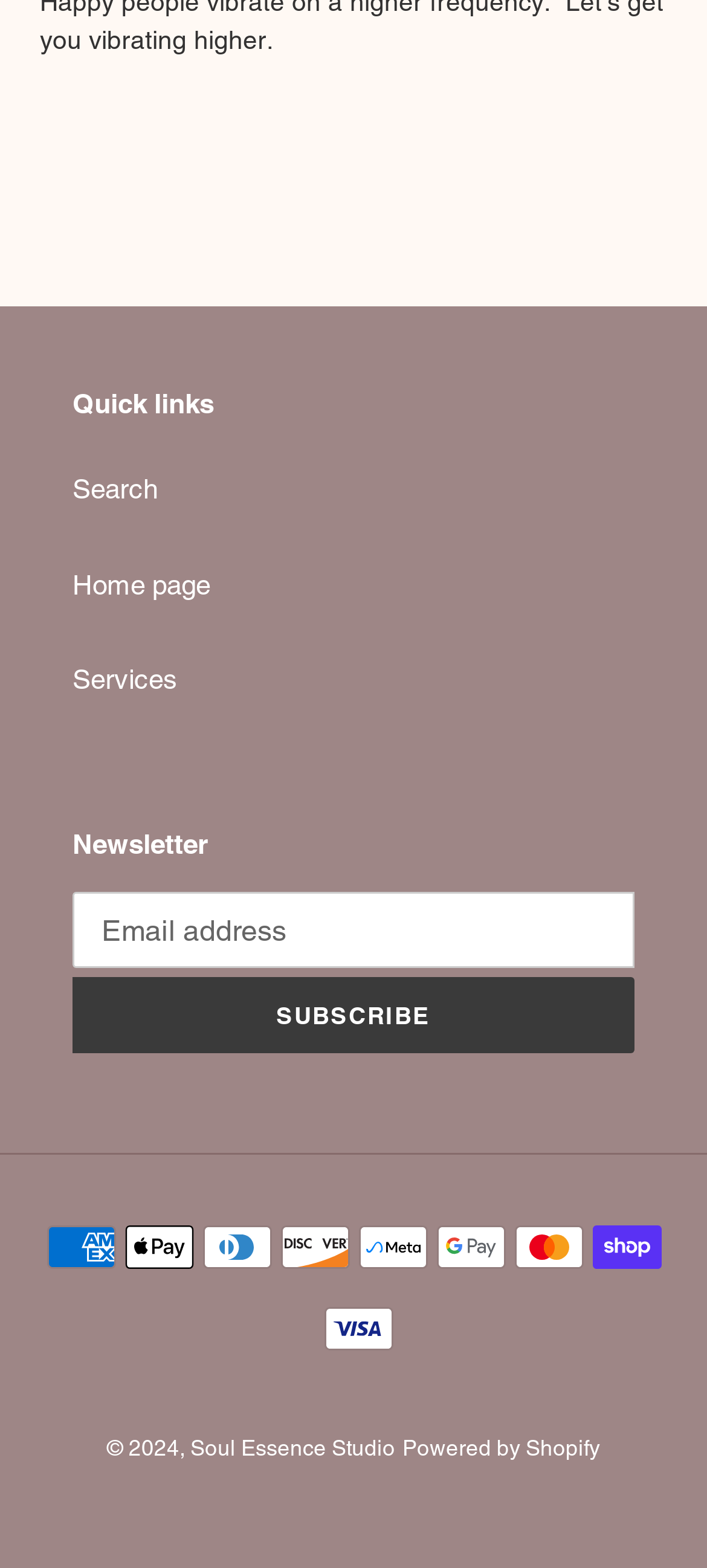Could you determine the bounding box coordinates of the clickable element to complete the instruction: "Read the latest post"? Provide the coordinates as four float numbers between 0 and 1, i.e., [left, top, right, bottom].

None